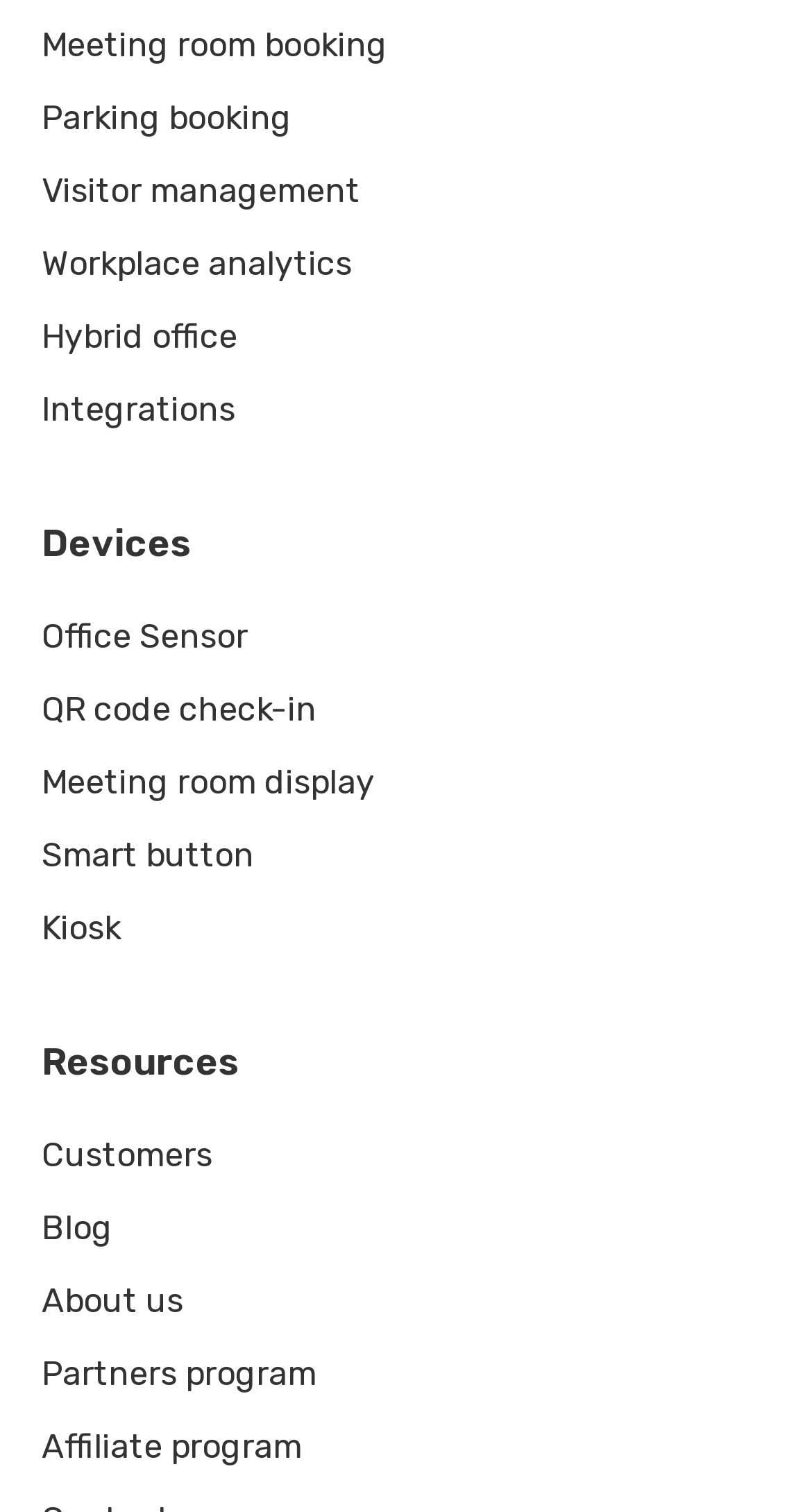Use a single word or phrase to answer the question: 
What is the label of the button below 'Workplace analytics'?

Hybrid office